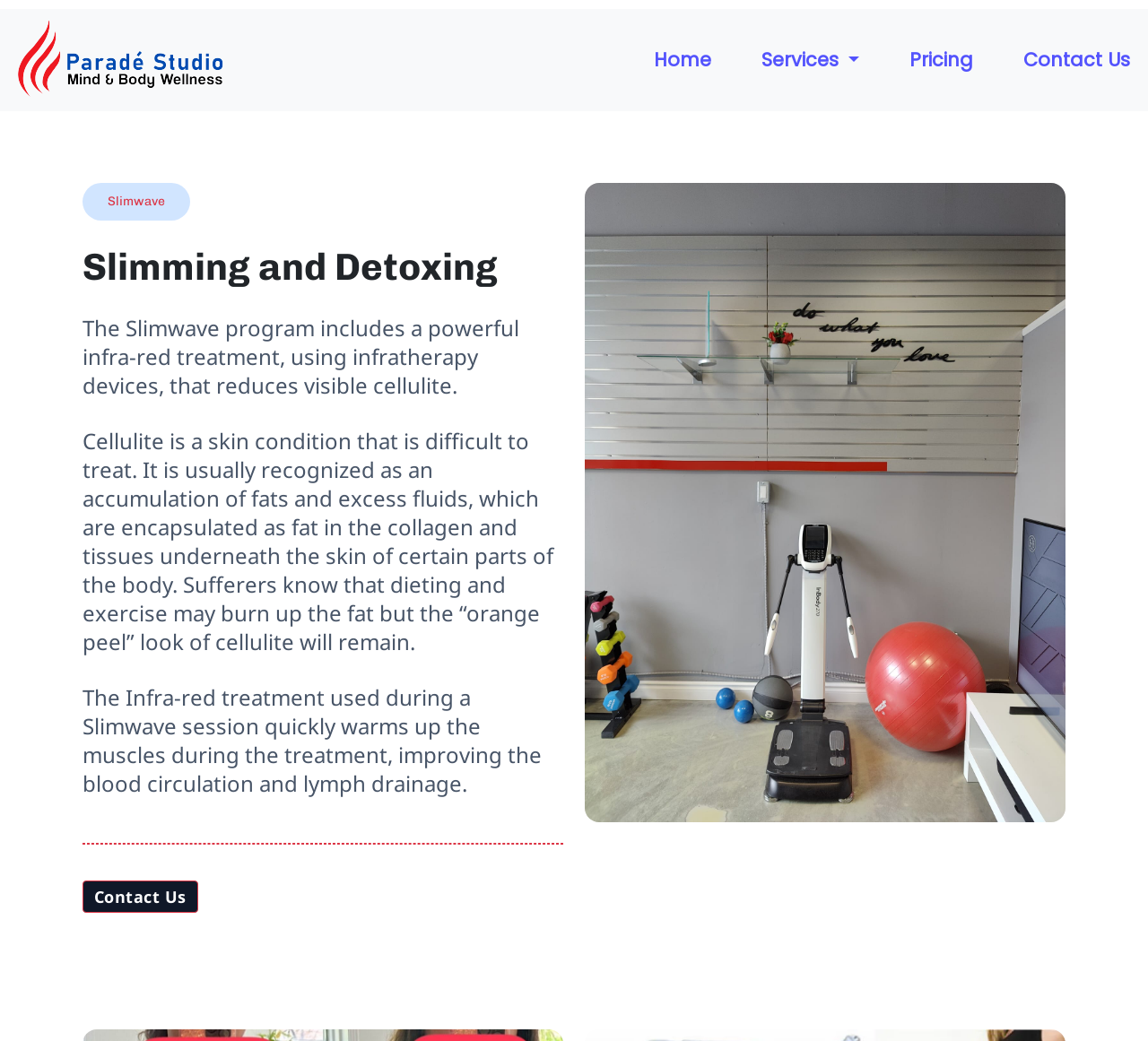Provide a one-word or short-phrase response to the question:
What is the purpose of the Infra-red treatment?

improving blood circulation and lymph drainage